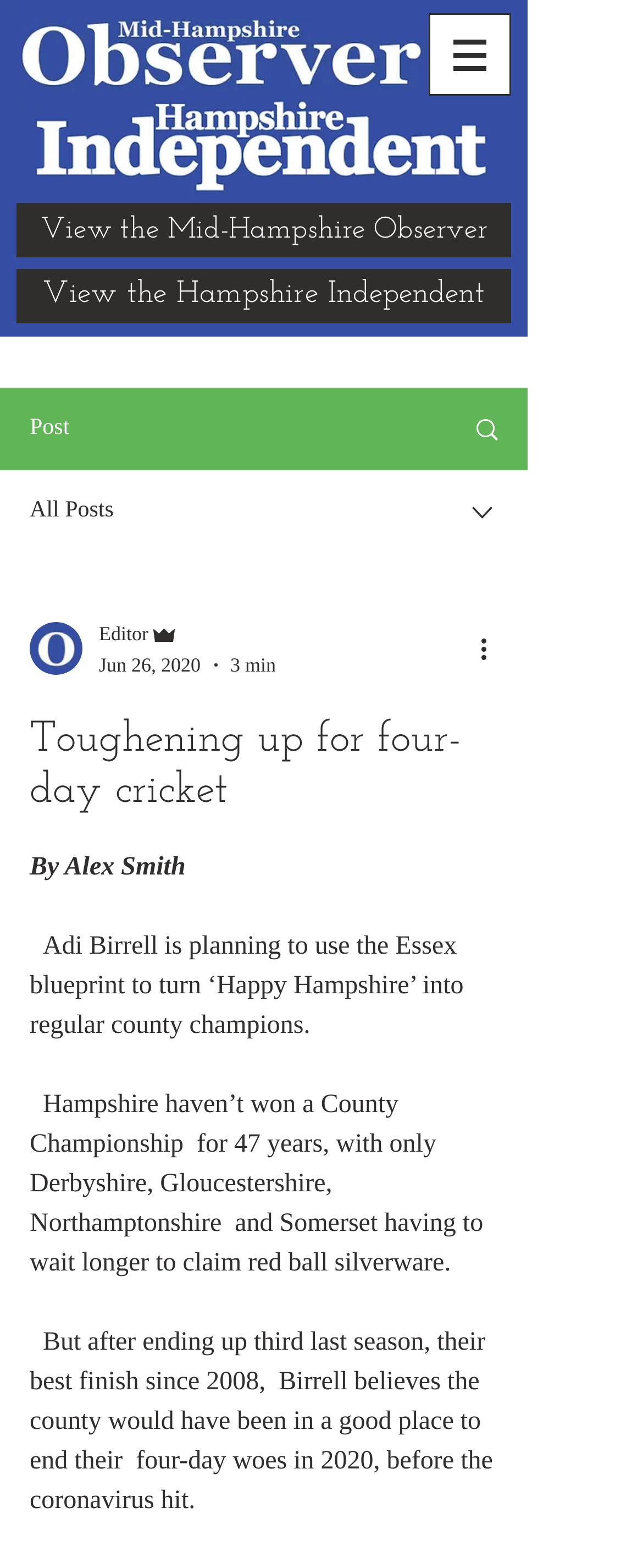Respond concisely with one word or phrase to the following query:
What is Adi Birrell planning to do?

Turn Hampshire into regular county champions